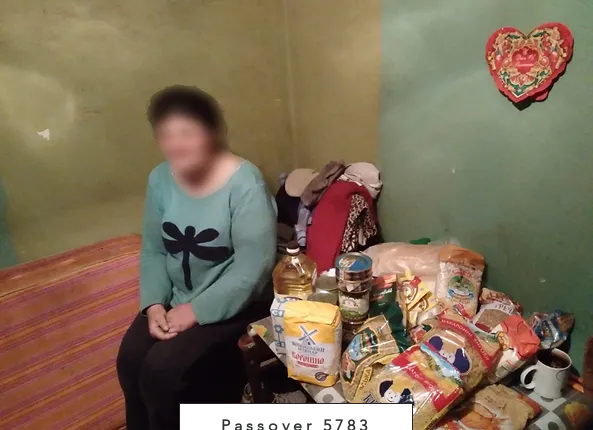What is the atmosphere conveyed by the backdrop in the image?
Please provide a comprehensive answer based on the information in the image.

The simple decor and green wall in the backdrop complement the atmosphere of solidarity and hope during the Passover season, emphasizing the importance of helping those in dire circumstances.